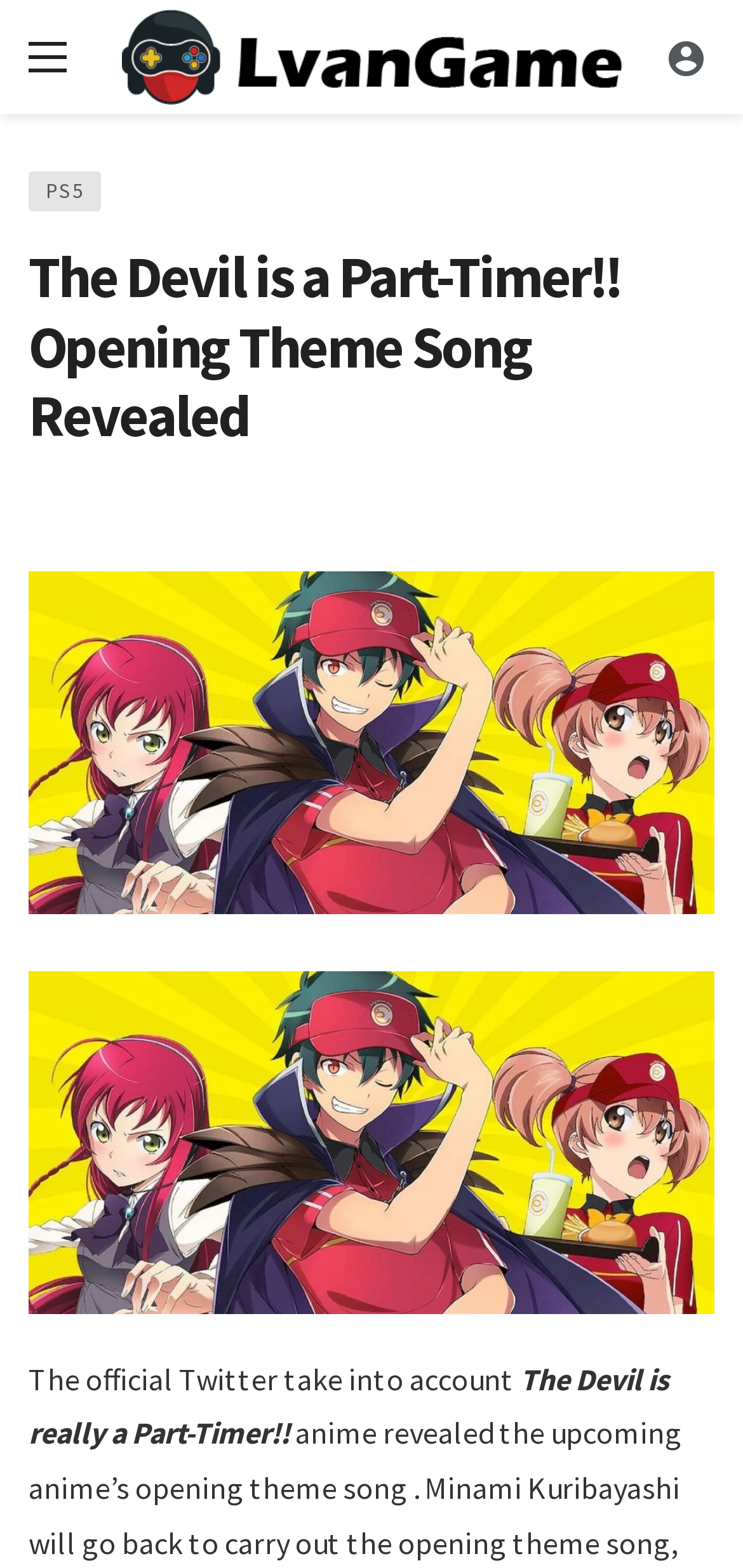What is the name of the game mentioned?
Using the image, give a concise answer in the form of a single word or short phrase.

The Devil is a Part-Timer!!